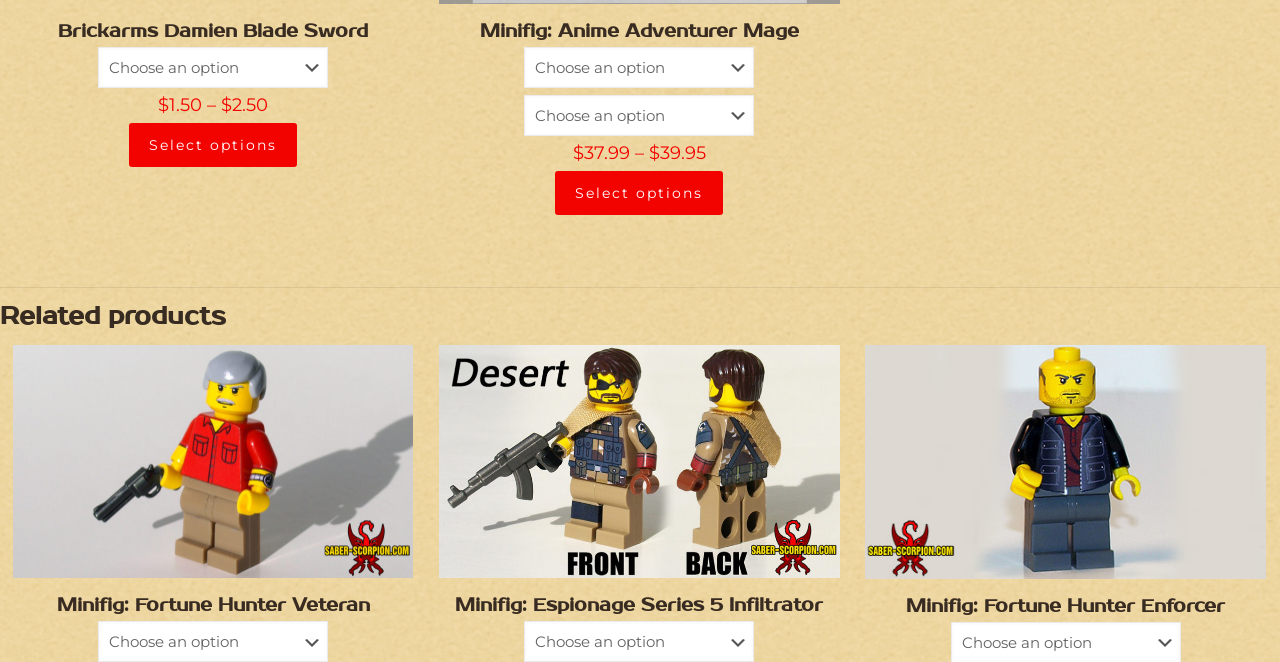Find the bounding box coordinates of the element you need to click on to perform this action: 'Read the article 'Saving for Retirement with Anne Lester: Start Early and Automate Everything''. The coordinates should be represented by four float values between 0 and 1, in the format [left, top, right, bottom].

None